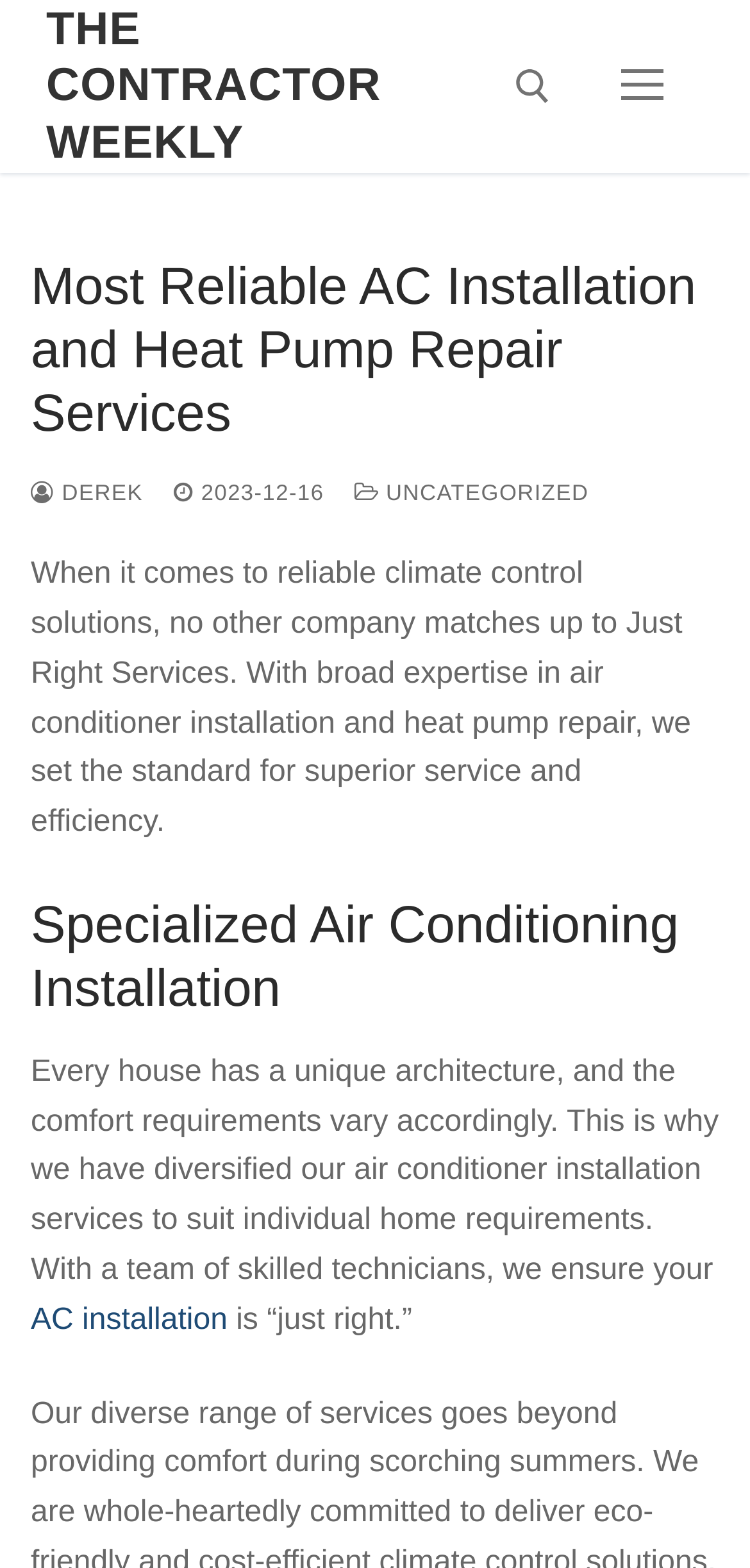Specify the bounding box coordinates of the region I need to click to perform the following instruction: "Visit The Contractor Weekly". The coordinates must be four float numbers in the range of 0 to 1, i.e., [left, top, right, bottom].

[0.062, 0.002, 0.647, 0.109]